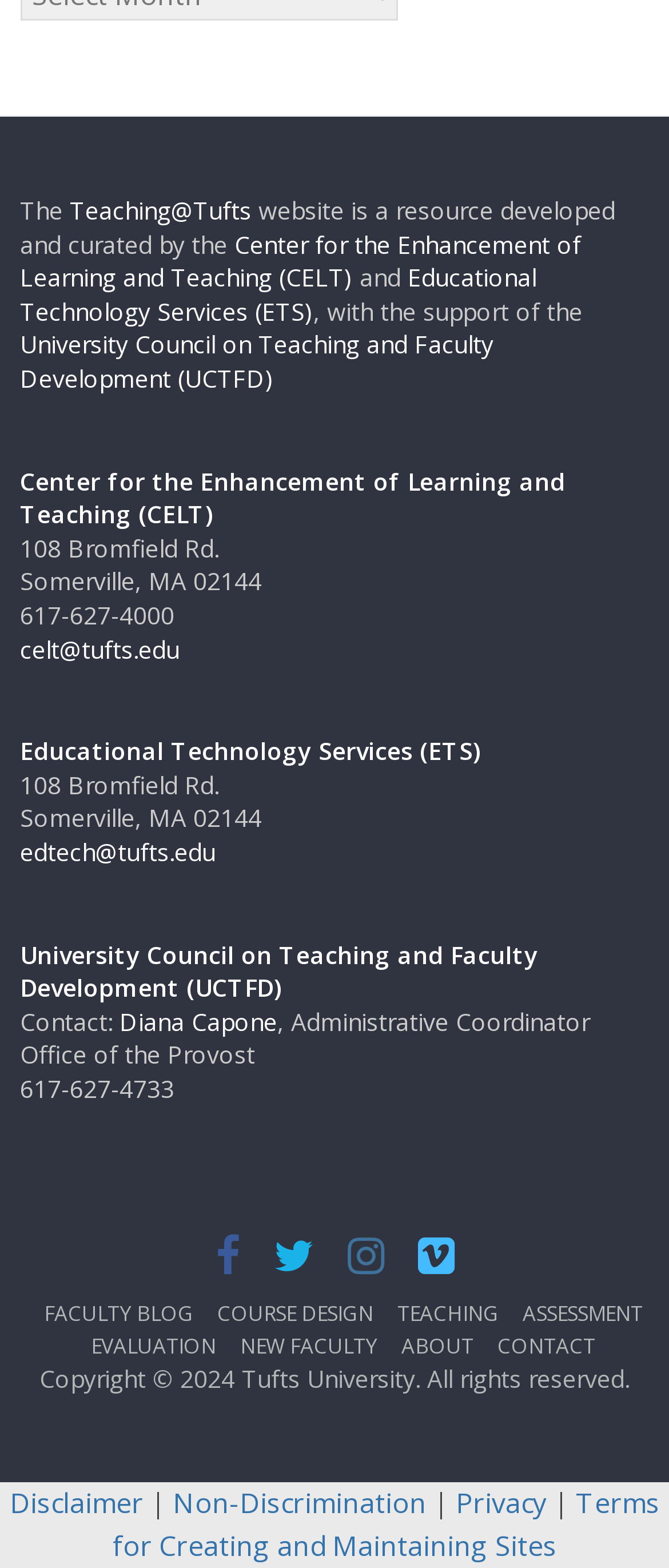Identify the bounding box coordinates for the element that needs to be clicked to fulfill this instruction: "Go to the FACULTY BLOG". Provide the coordinates in the format of four float numbers between 0 and 1: [left, top, right, bottom].

[0.065, 0.828, 0.288, 0.846]